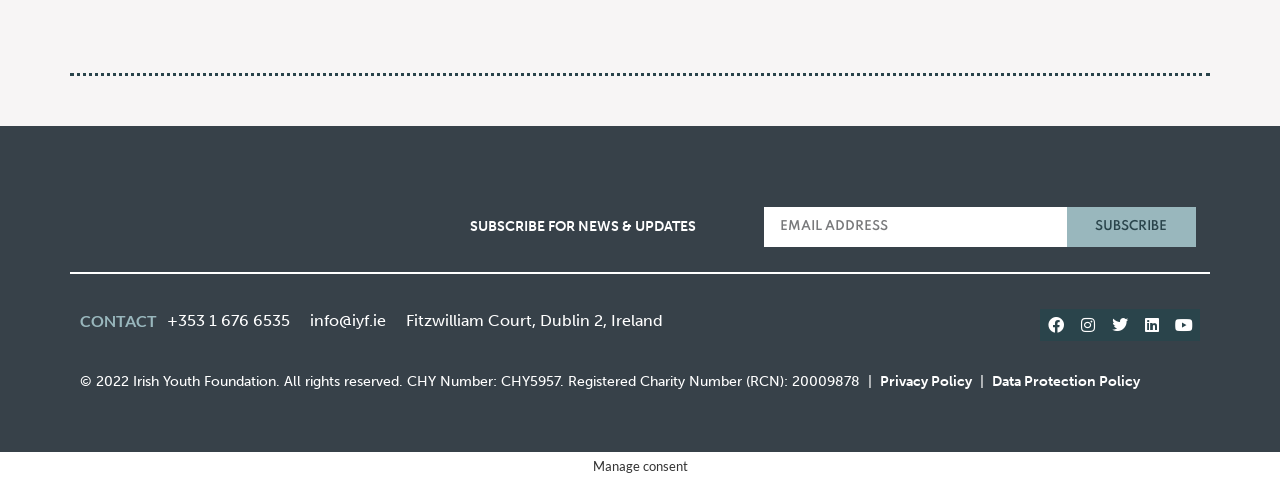Provide a one-word or short-phrase answer to the question:
What is the copyright year?

2022